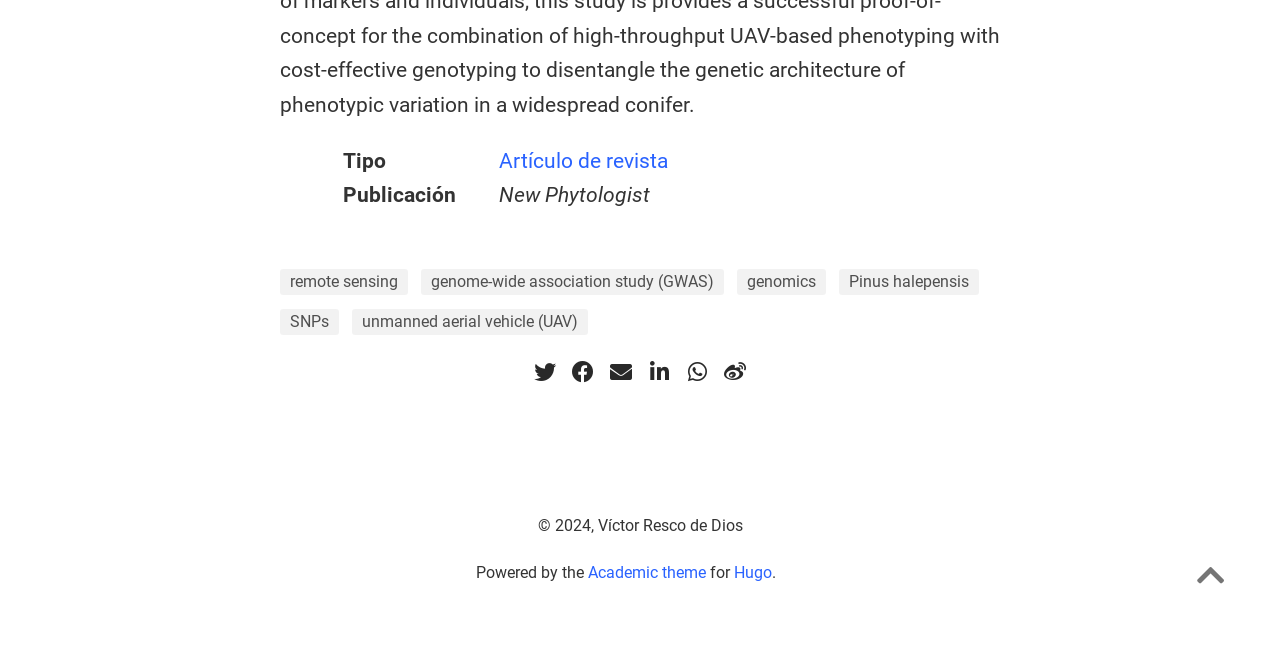Analyze the image and deliver a detailed answer to the question: What is the theme used for the website?

The theme used for the website can be determined by looking at the text 'Powered by the' and its corresponding link 'Academic theme' which suggests that the theme used is the Academic theme.